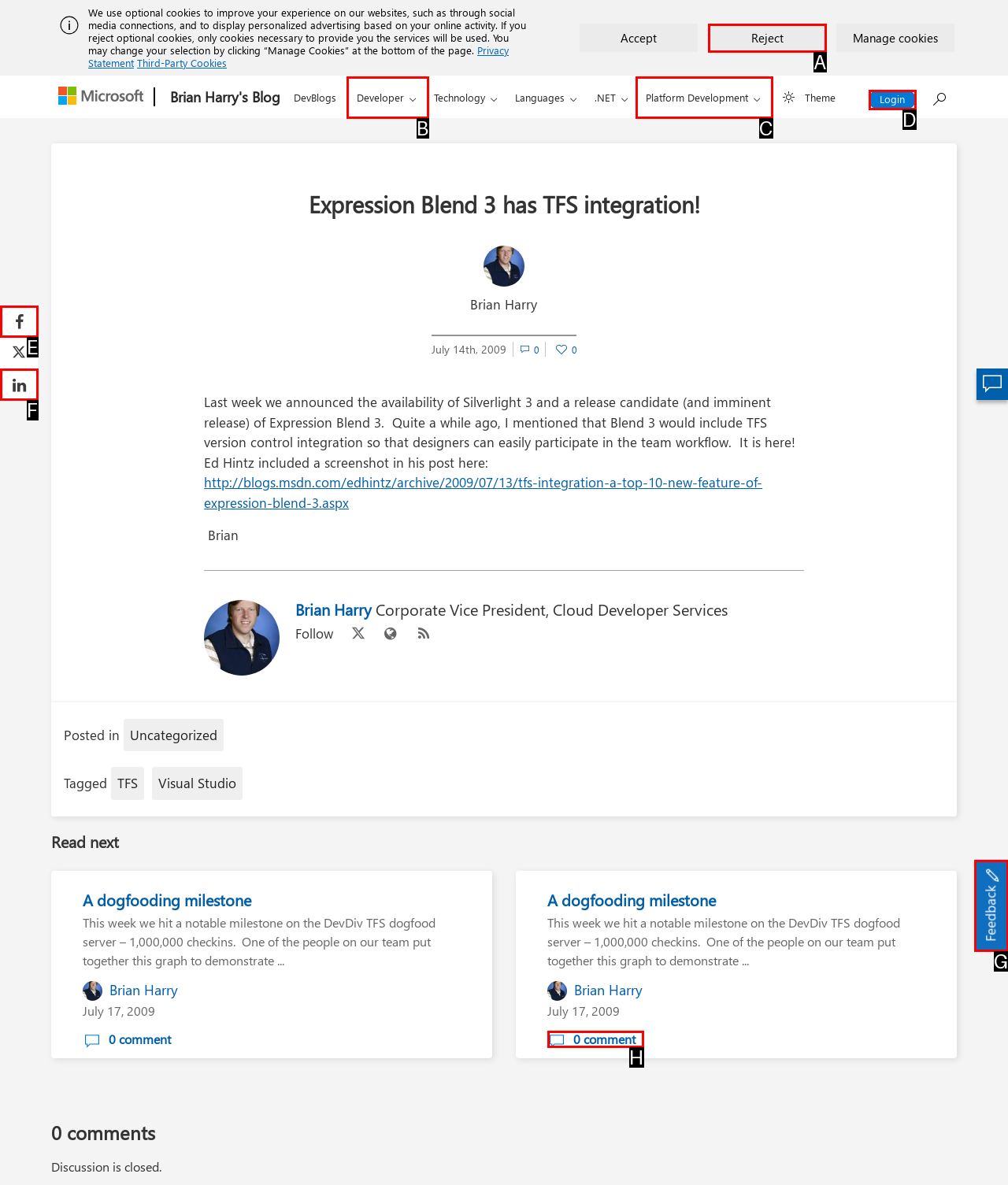Using the given description: Reject, identify the HTML element that corresponds best. Answer with the letter of the correct option from the available choices.

A